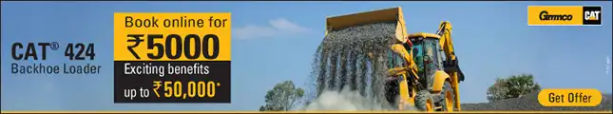Provide a brief response in the form of a single word or phrase:
What is the amount of potential benefits mentioned in the text overlay?

₹50,000